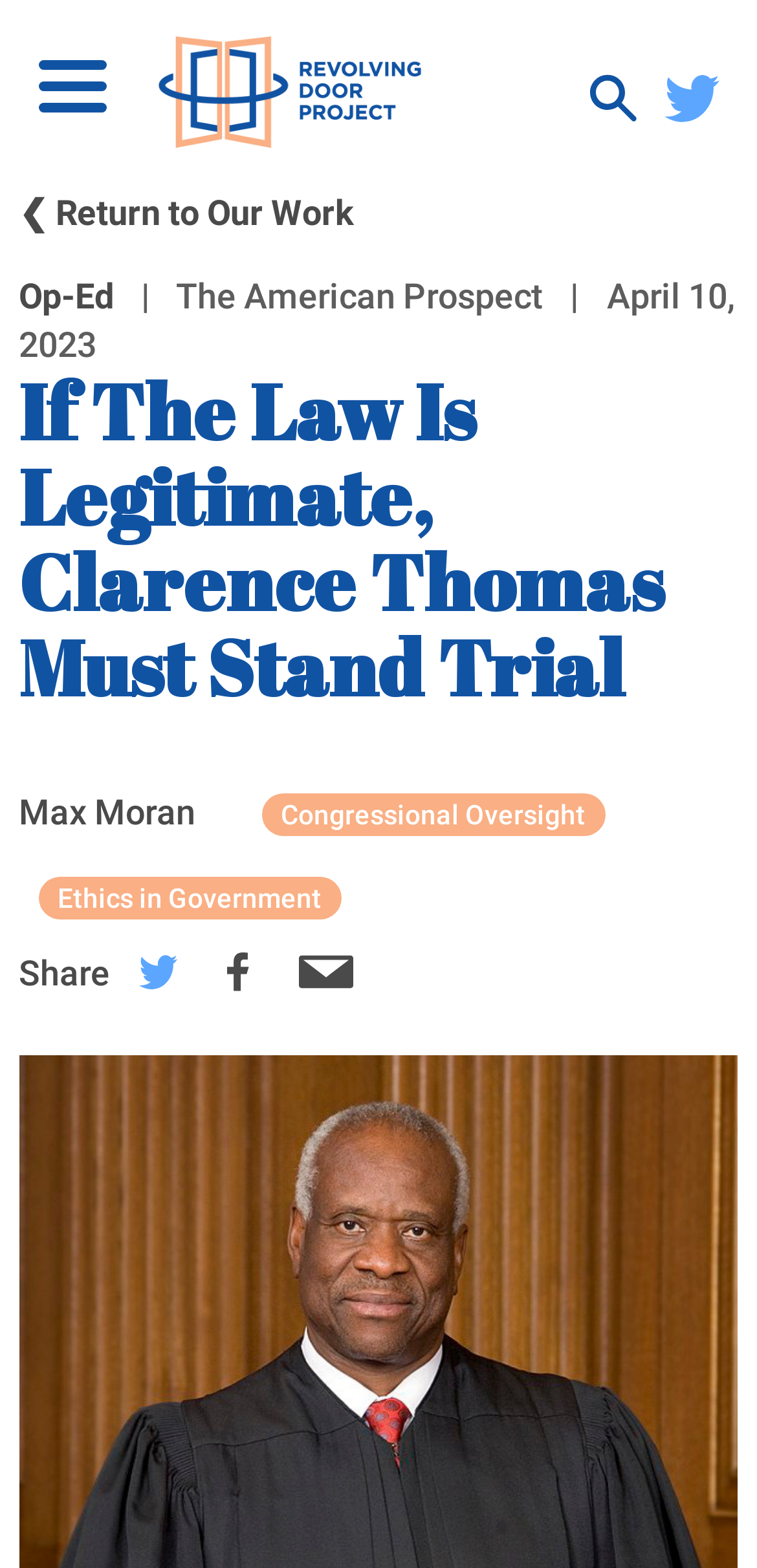Using the details from the image, please elaborate on the following question: How many social media icons are there?

There are three social media icons, including Twitter, Facebook, and Email, which can be found at the bottom of the article.